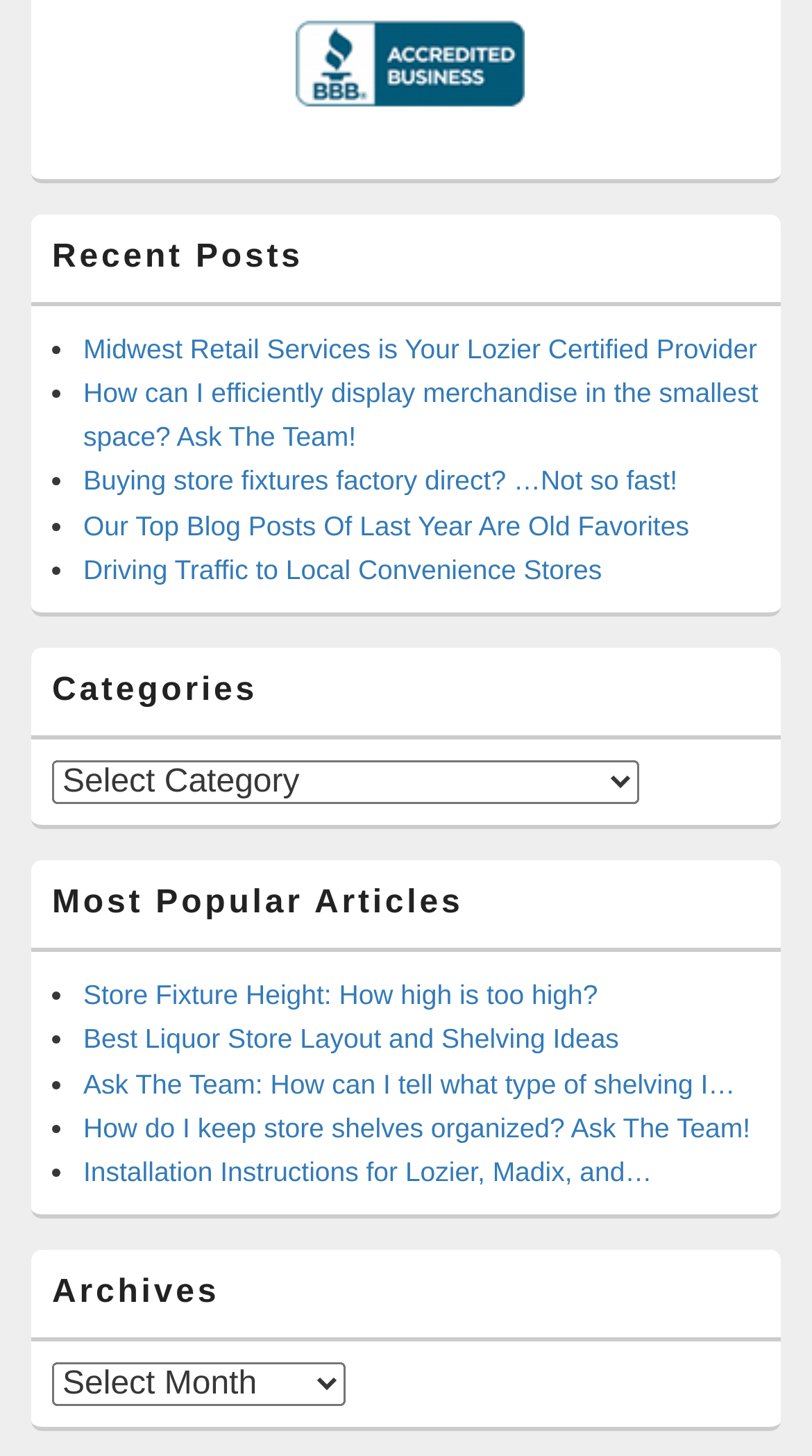Determine the bounding box coordinates of the clickable element necessary to fulfill the instruction: "Read Store Fixture Height: How high is too high?". Provide the coordinates as four float numbers within the 0 to 1 range, i.e., [left, top, right, bottom].

[0.103, 0.673, 0.736, 0.694]